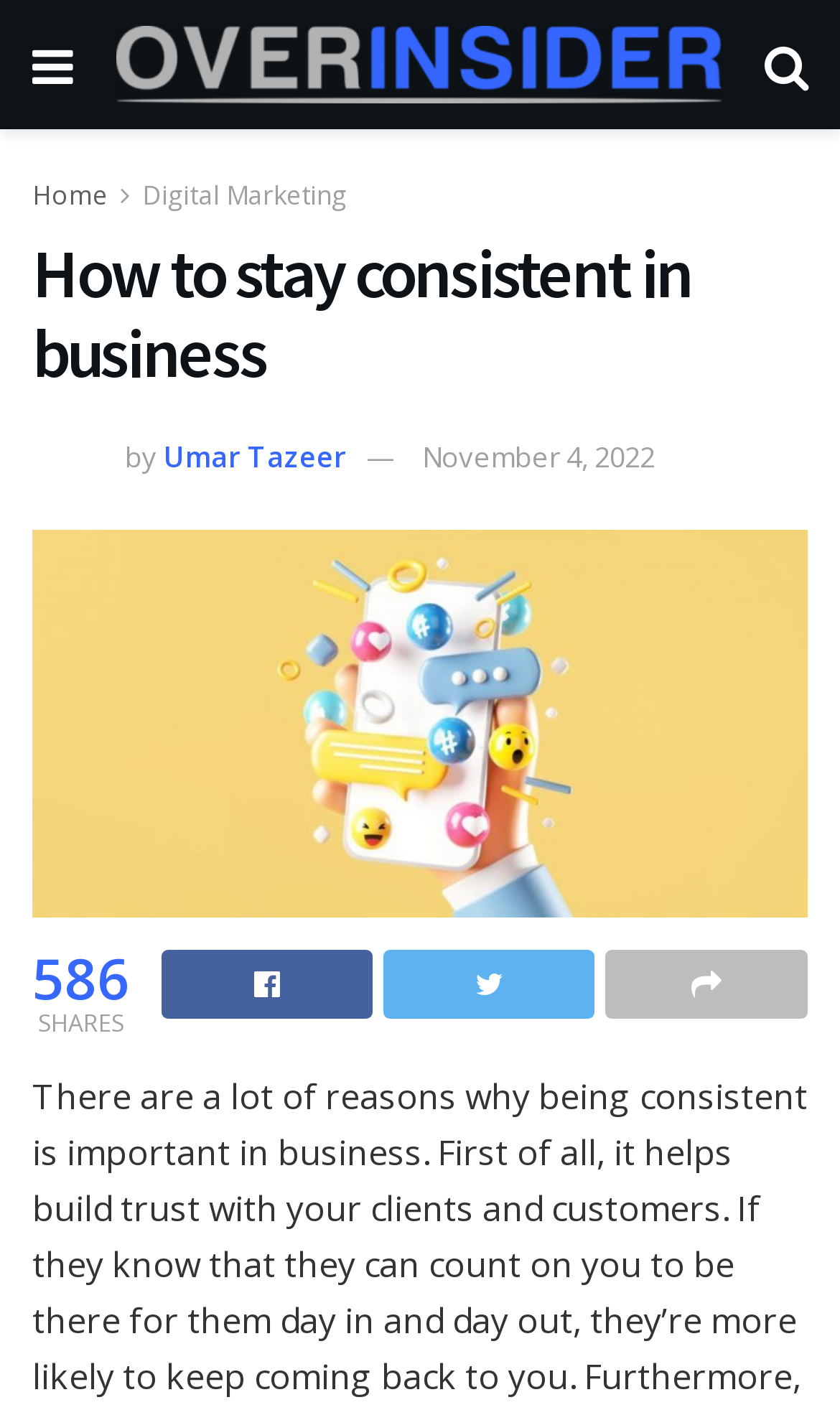Refer to the image and provide a thorough answer to this question:
How many shares does this article have?

I found the number of shares by looking at the text above the social media icons, which says '586' next to the word 'SHARES'.